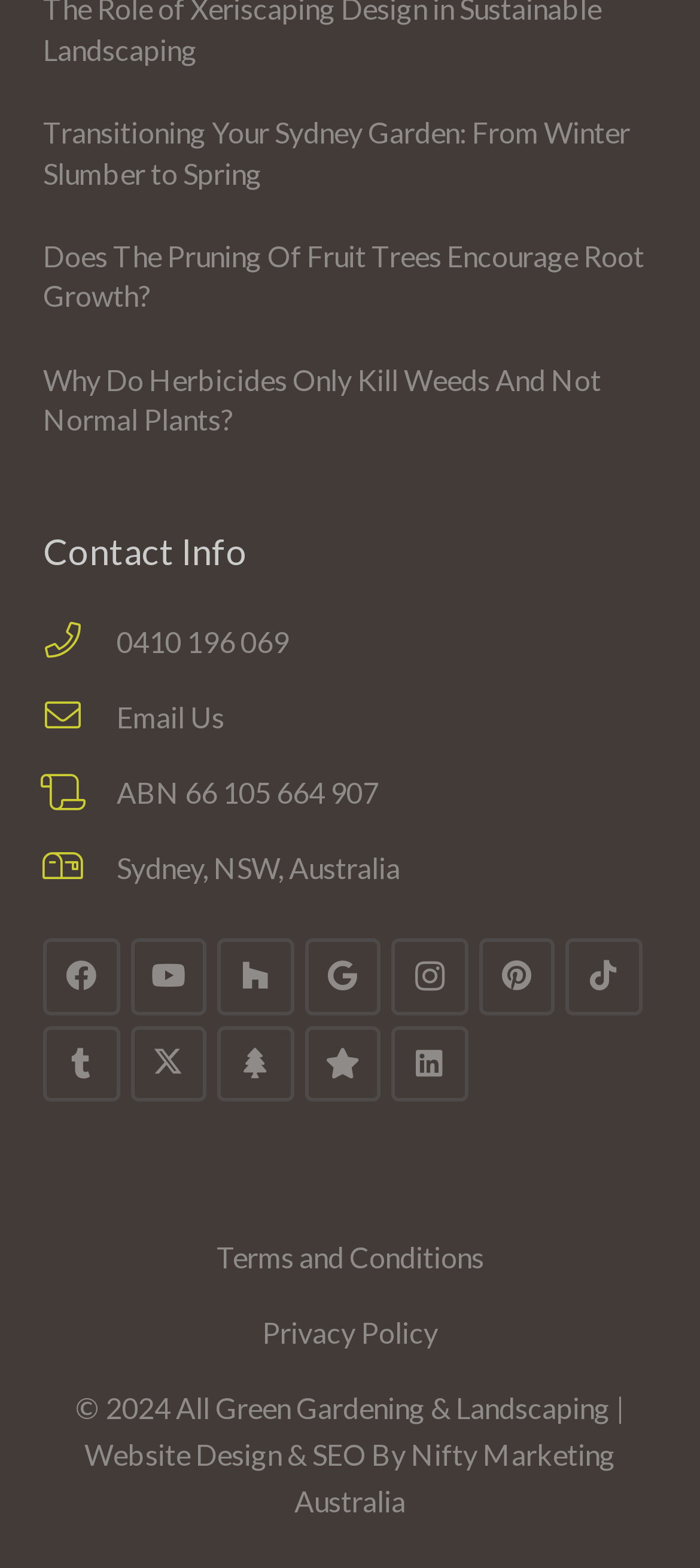Locate the bounding box coordinates of the element's region that should be clicked to carry out the following instruction: "Email the company". The coordinates need to be four float numbers between 0 and 1, i.e., [left, top, right, bottom].

[0.062, 0.443, 0.167, 0.473]